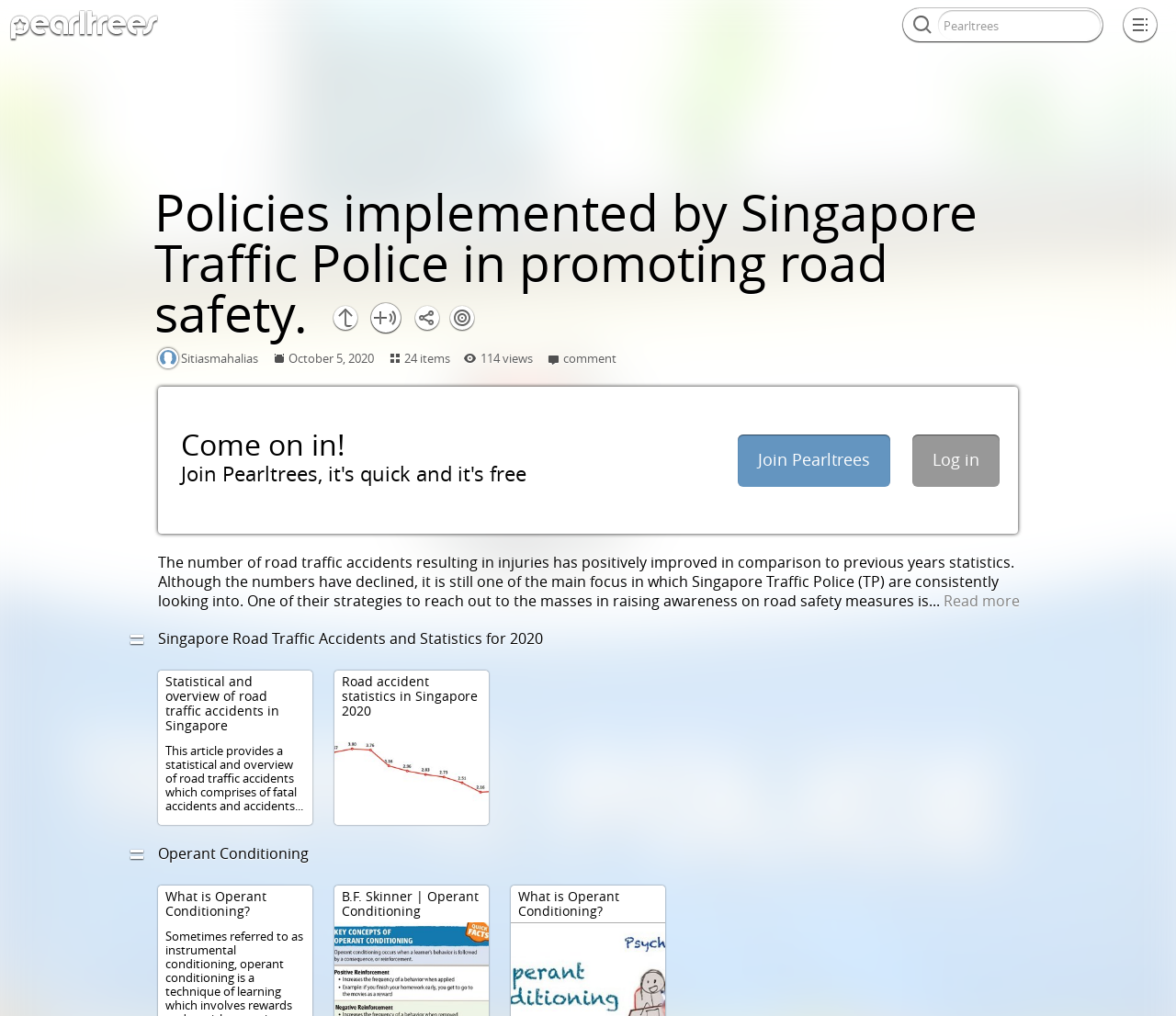Provide the bounding box coordinates of the HTML element described by the text: "name="query" placeholder="Pearltrees"". The coordinates should be in the format [left, top, right, bottom] with values between 0 and 1.

[0.802, 0.016, 0.933, 0.033]